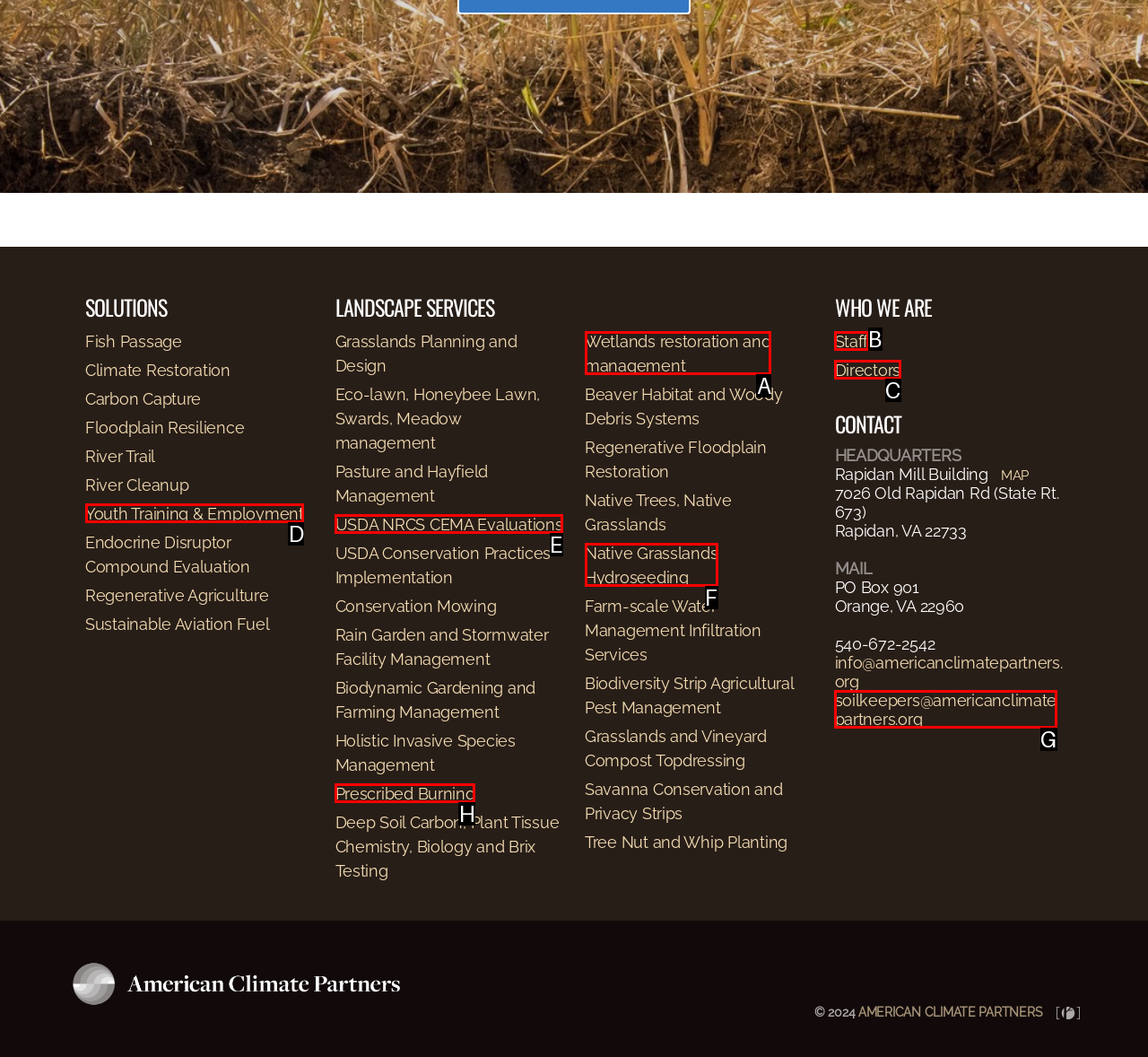Using the provided description: Staff, select the most fitting option and return its letter directly from the choices.

B